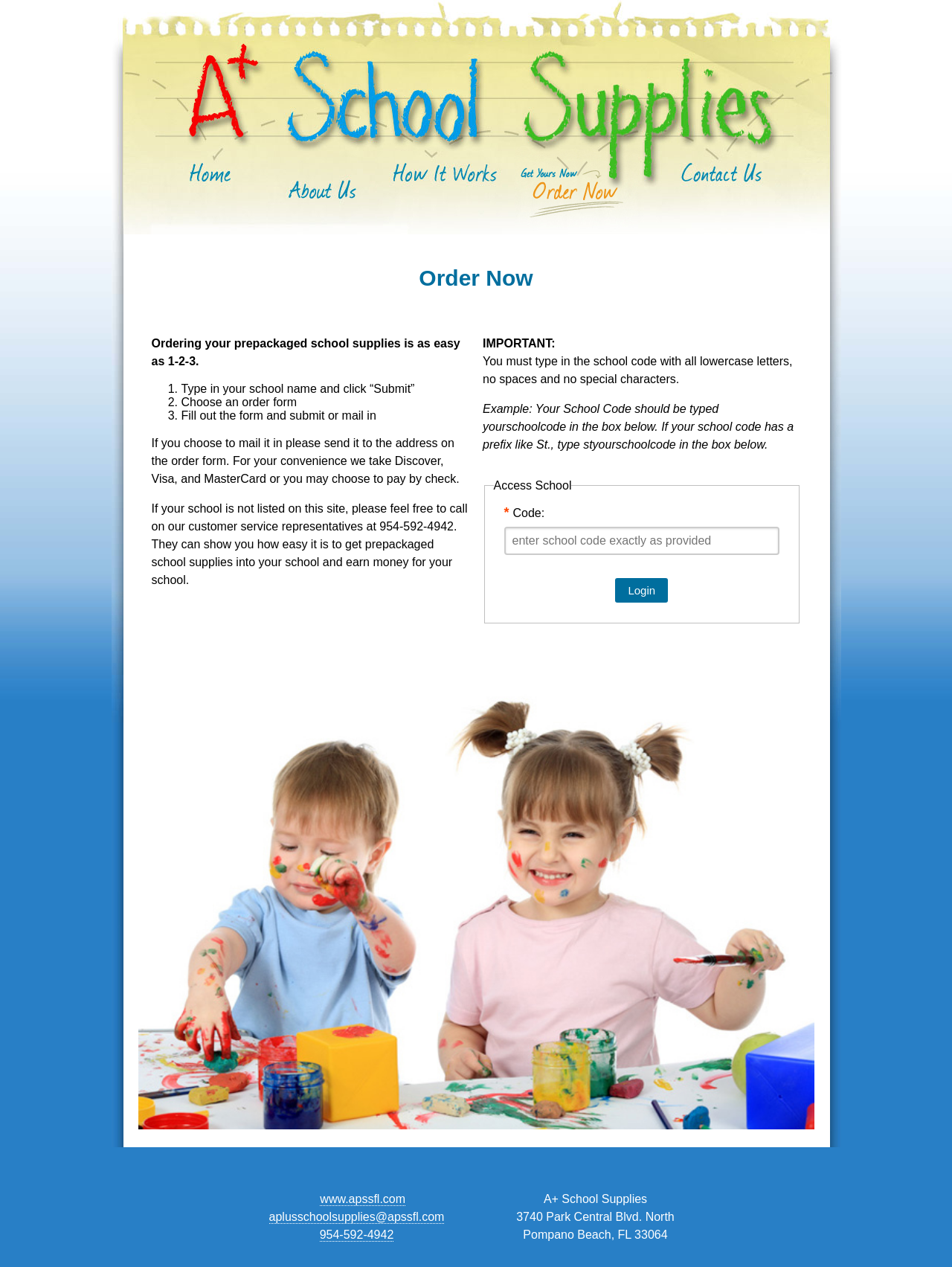Determine the bounding box for the UI element as described: "www.apssfl.com". The coordinates should be represented as four float numbers between 0 and 1, formatted as [left, top, right, bottom].

[0.336, 0.941, 0.426, 0.952]